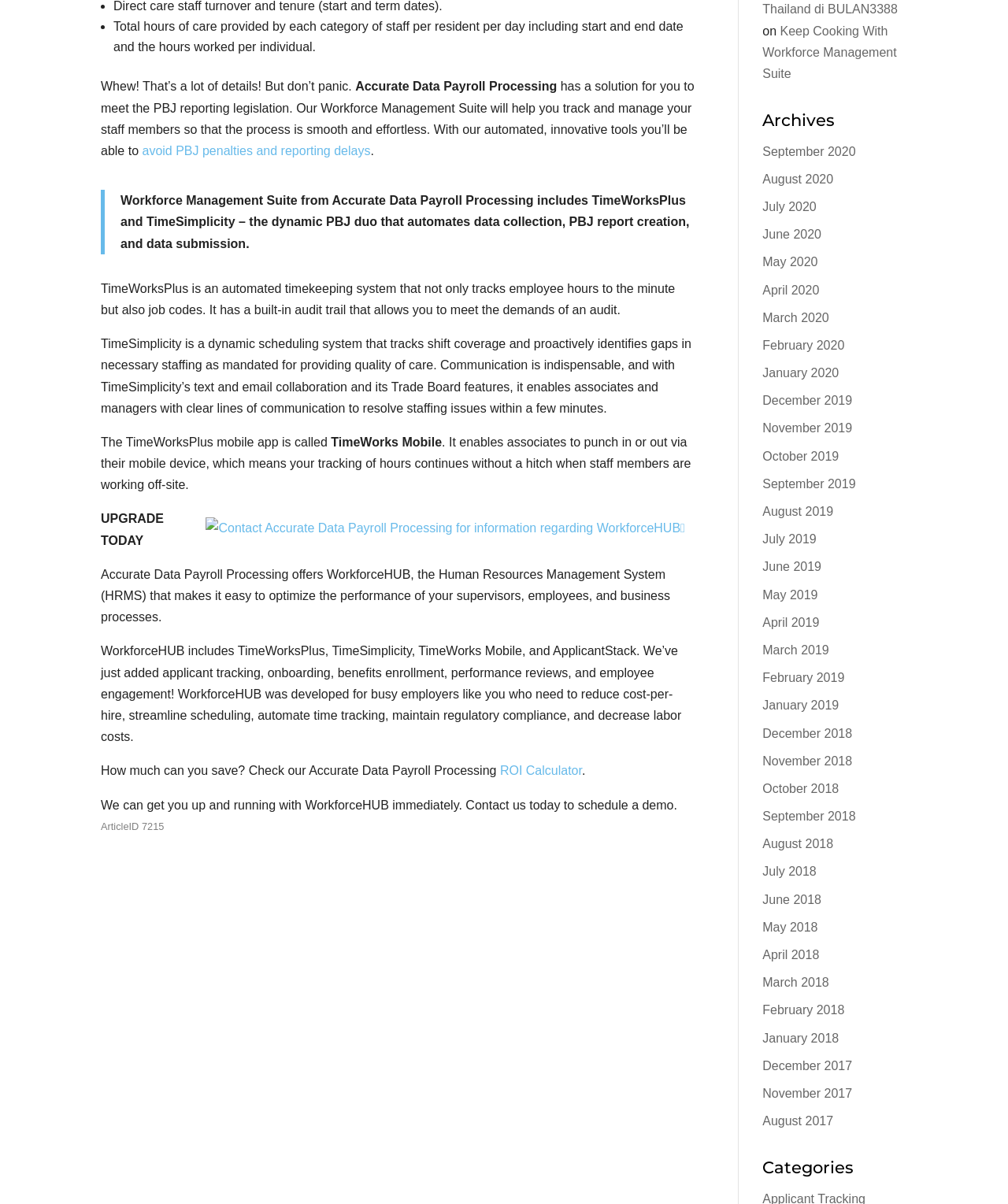Please provide a brief answer to the following inquiry using a single word or phrase:
What is TimeWorksPlus?

Automated timekeeping system